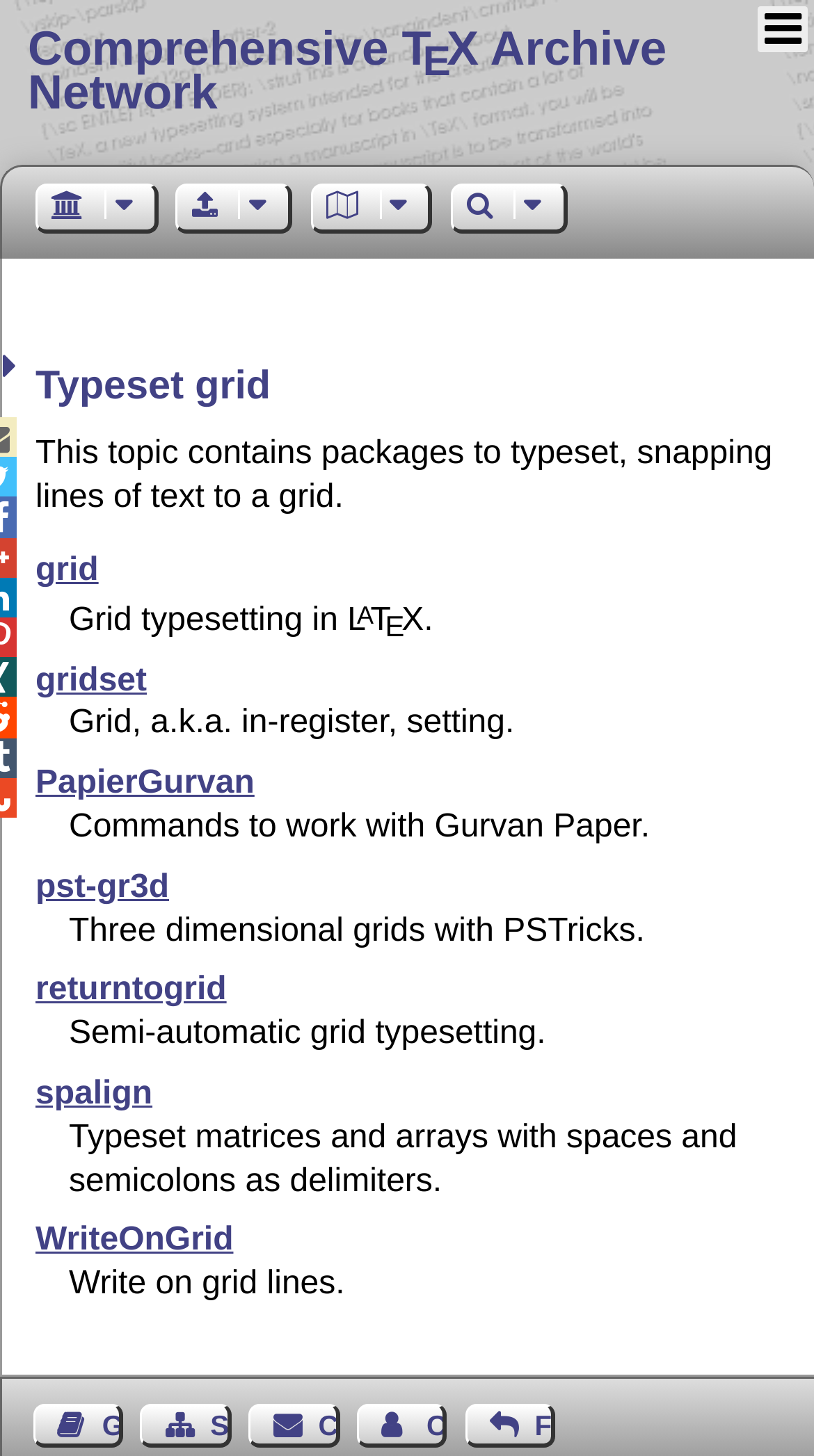Generate a comprehensive description of the contents of the webpage.

The webpage is about the Comprehensive T E X Archive Network (CTAN) and specifically focuses on typesetting grids. At the top left, there is a link to the CTAN homepage. To the right of this link, there is a menu icon. Below the top section, there is a main content area that occupies most of the page.

In the main content area, there is a heading that reads "Typeset grid" at the top. Below this heading, there is a brief description of the topic, which explains that it contains packages for typesetting and snapping lines of text to a grid. 

Underneath the description, there are several links and accompanying text that describe various packages related to typesetting grids. These links and text are arranged in a vertical list, with each item taking up a similar amount of horizontal space. The links include "grid", "gridset", "PapierGurvan", "pst-gr3d", "returntogrid", "spalign", and "WriteOnGrid". The text accompanying each link provides a brief description of the package.

At the very bottom of the page, there are several links to other sections of the website, including a guest book, sitemap, contact page, contact author page, and feedback page. These links are arranged horizontally across the bottom of the page.